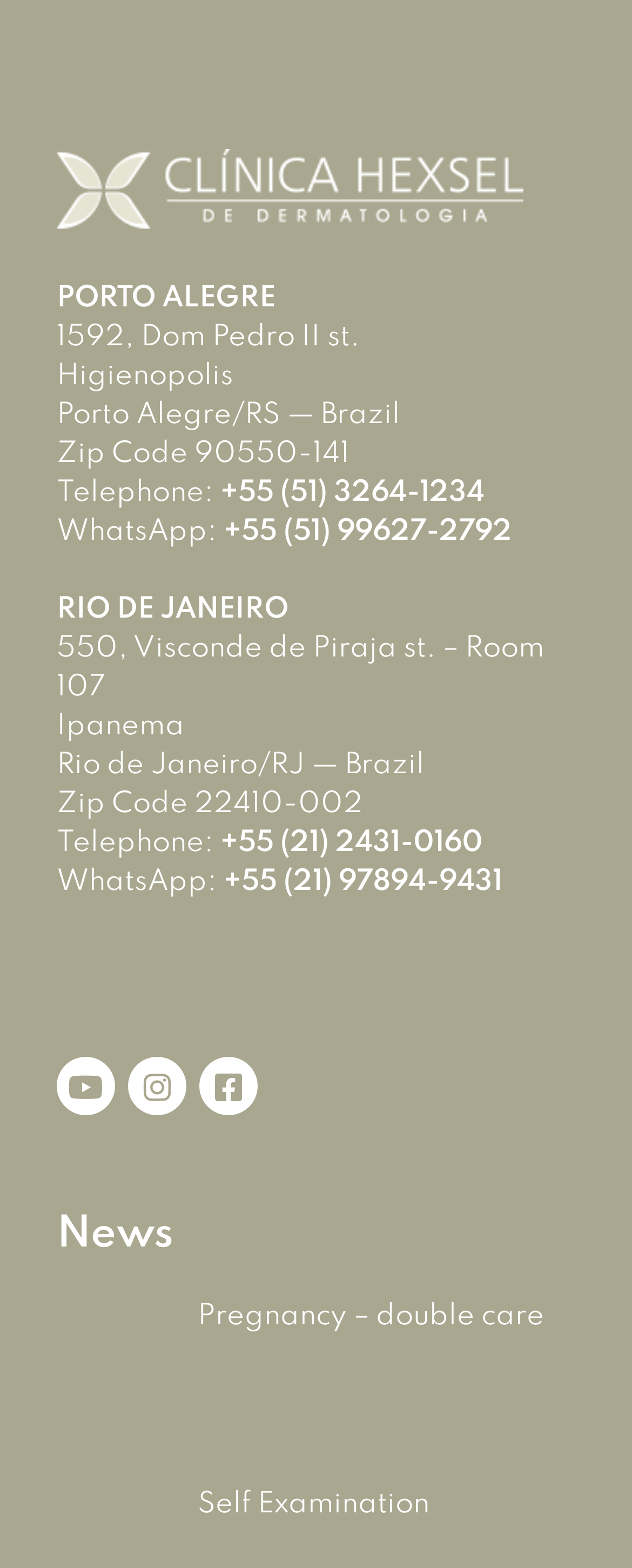Pinpoint the bounding box coordinates of the element you need to click to execute the following instruction: "Read about Pregnancy – double care". The bounding box should be represented by four float numbers between 0 and 1, in the format [left, top, right, bottom].

[0.313, 0.831, 0.862, 0.849]